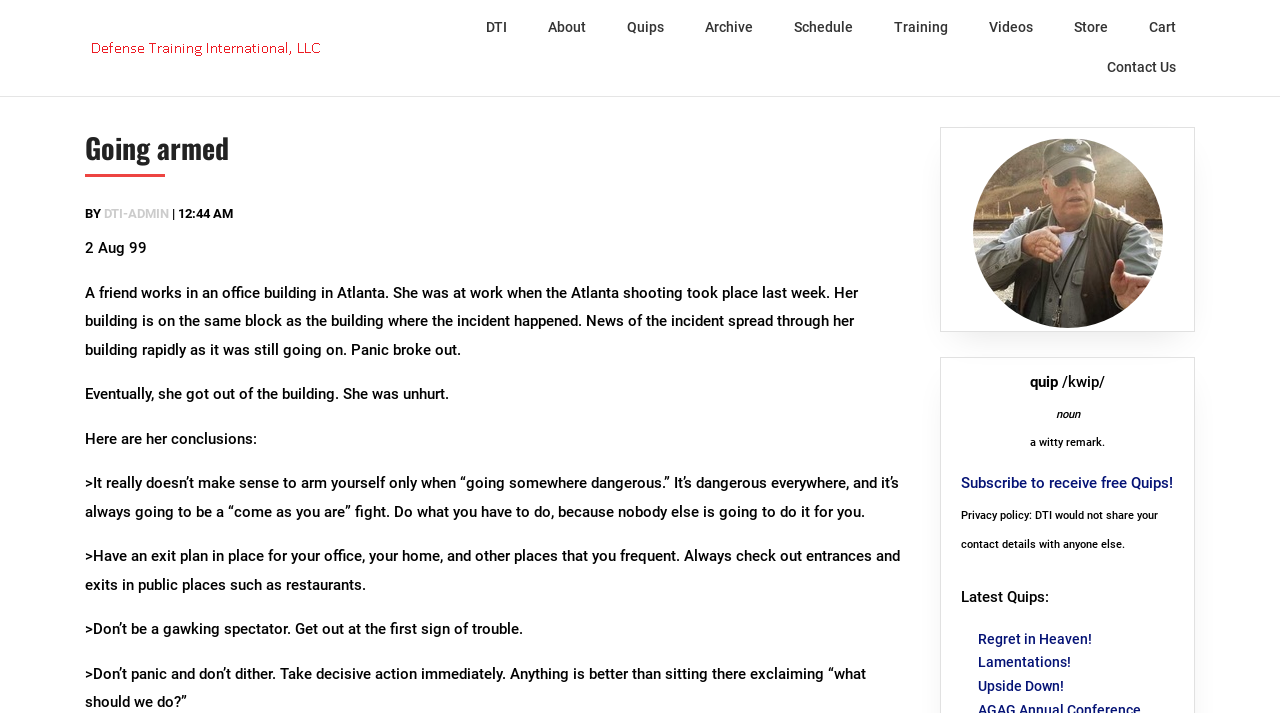Pinpoint the bounding box coordinates of the area that must be clicked to complete this instruction: "view cart".

None